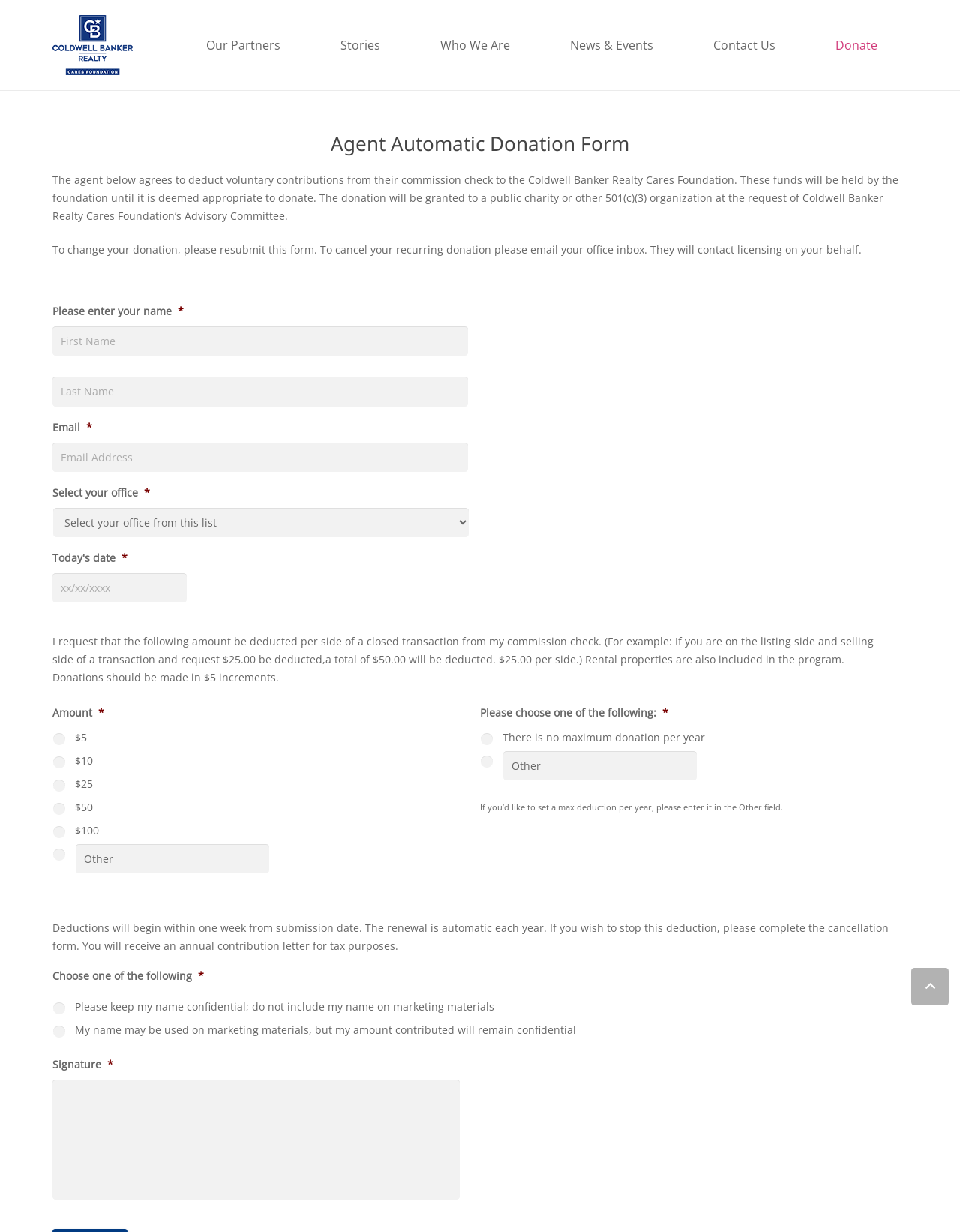Show the bounding box coordinates of the region that should be clicked to follow the instruction: "Click the 'Donate' link."

[0.839, 0.0, 0.945, 0.073]